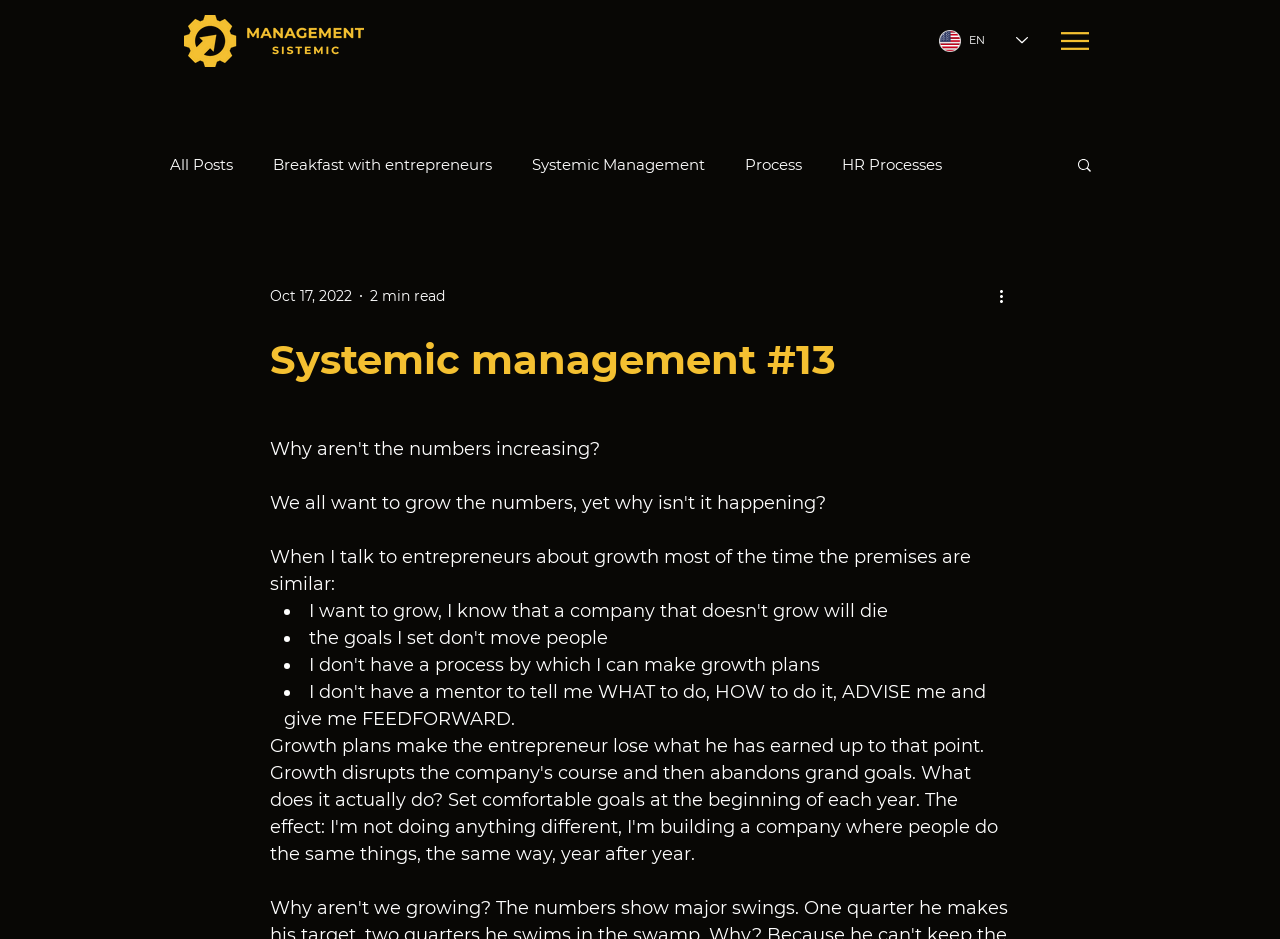Refer to the element description Process and identify the corresponding bounding box in the screenshot. Format the coordinates as (top-left x, top-left y, bottom-right x, bottom-right y) with values in the range of 0 to 1.

[0.582, 0.165, 0.627, 0.185]